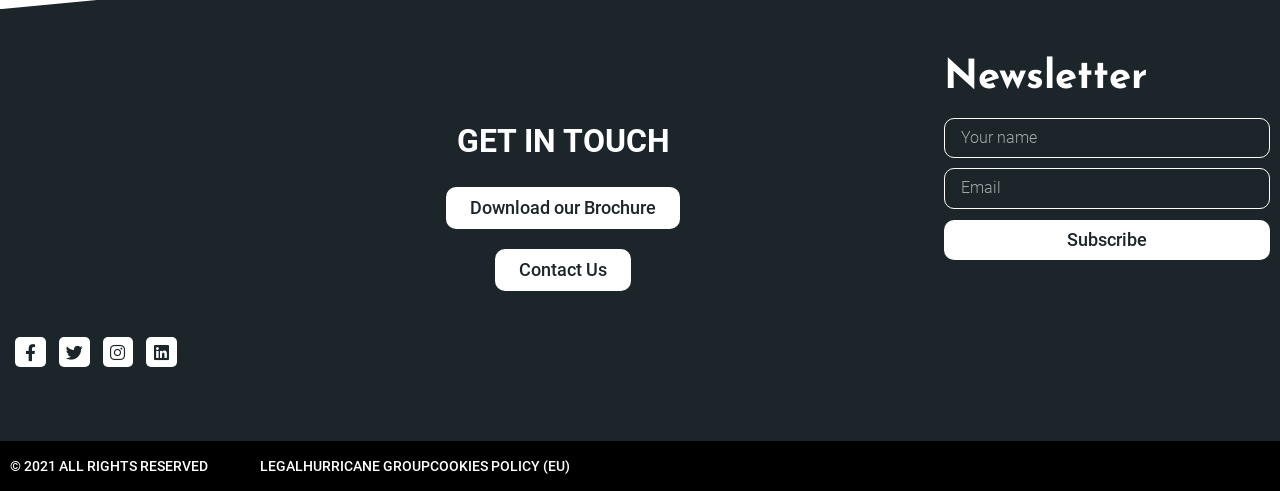Please specify the bounding box coordinates of the area that should be clicked to accomplish the following instruction: "Visit the Facebook page". The coordinates should consist of four float numbers between 0 and 1, i.e., [left, top, right, bottom].

[0.012, 0.686, 0.036, 0.748]